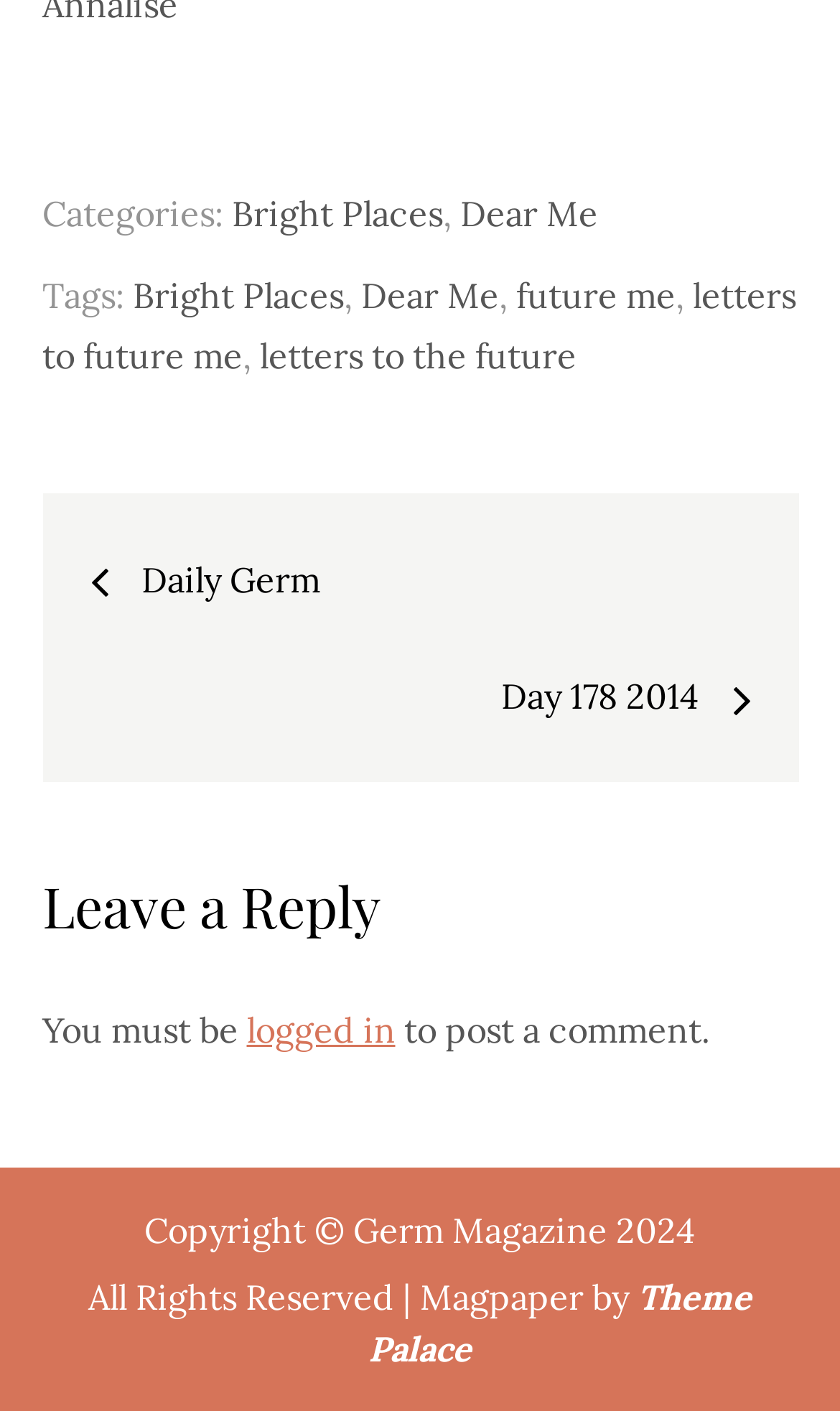Please reply with a single word or brief phrase to the question: 
How many links are under the 'Tags:' heading?

4